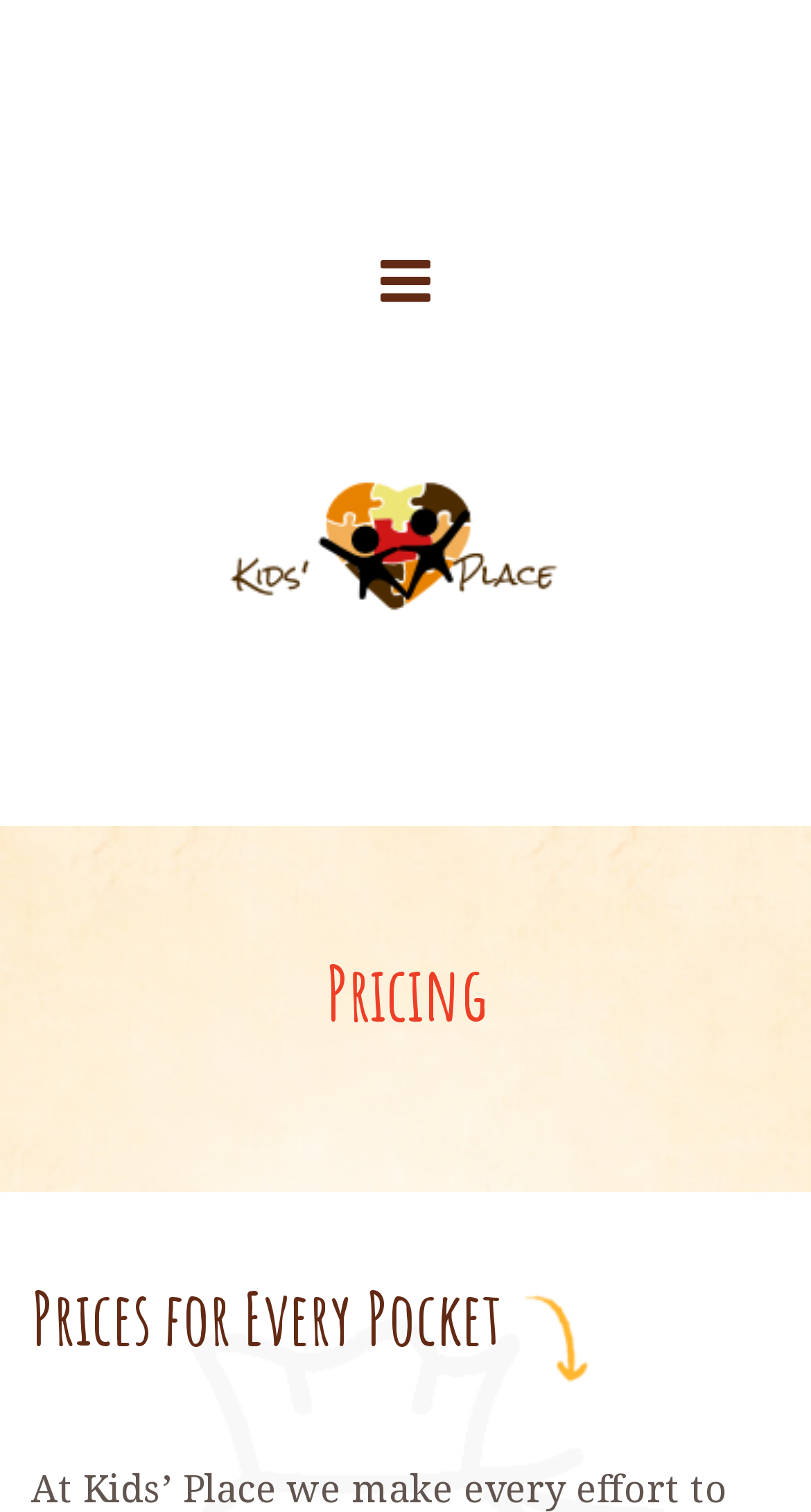Locate the UI element that matches the description alt="Kids’ Place Malden" in the webpage screenshot. Return the bounding box coordinates in the format (top-left x, top-left y, bottom-right x, bottom-right y), with values ranging from 0 to 1.

[0.038, 0.222, 0.962, 0.497]